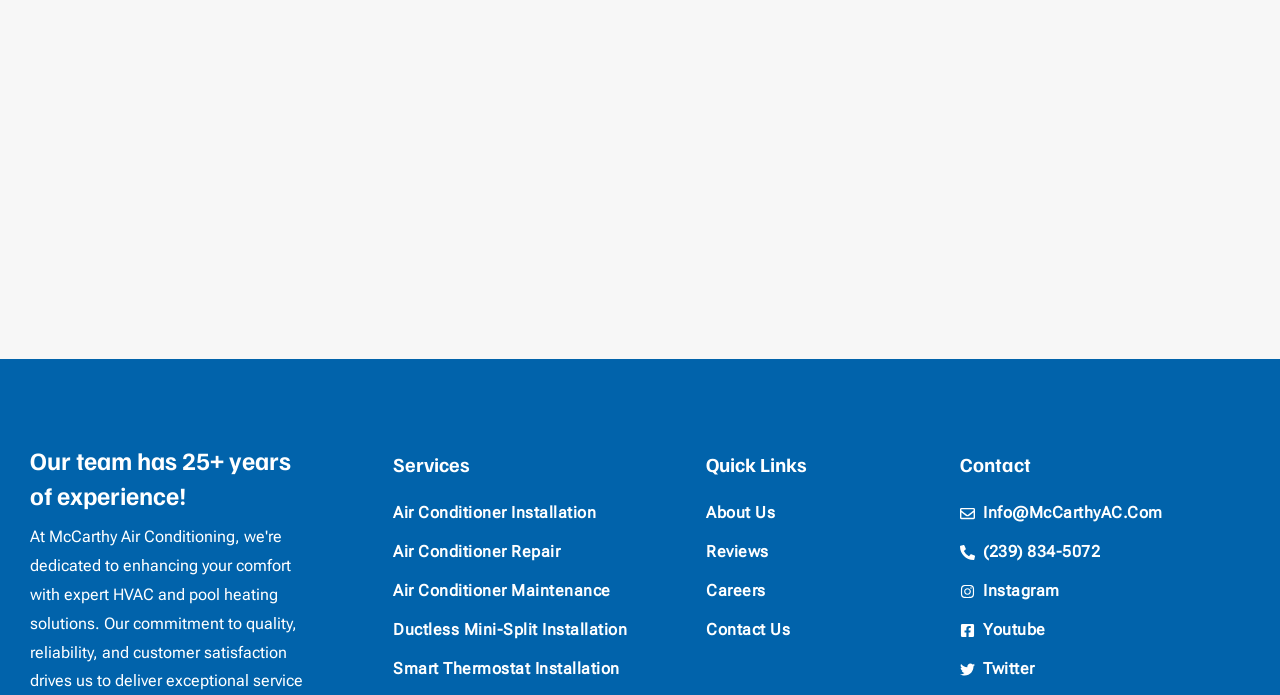Please locate the bounding box coordinates of the element that needs to be clicked to achieve the following instruction: "Read reviews". The coordinates should be four float numbers between 0 and 1, i.e., [left, top, right, bottom].

[0.552, 0.774, 0.734, 0.816]